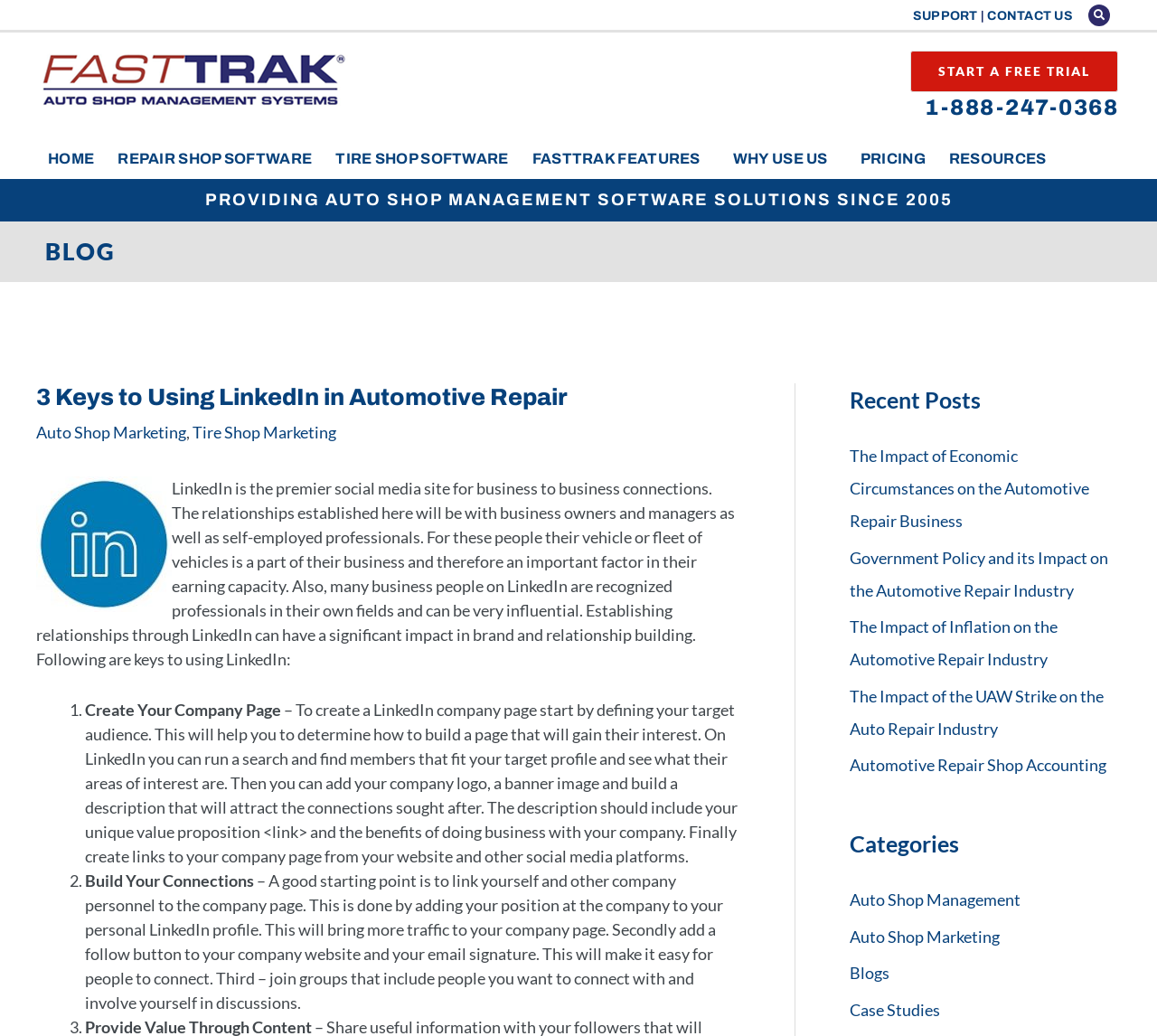Examine the screenshot and answer the question in as much detail as possible: What is the purpose of establishing relationships on LinkedIn?

I found the information by reading the static text element at coordinates [0.031, 0.462, 0.635, 0.646]. The text explains the importance of establishing relationships on LinkedIn, which can have a significant impact on brand and relationship building.